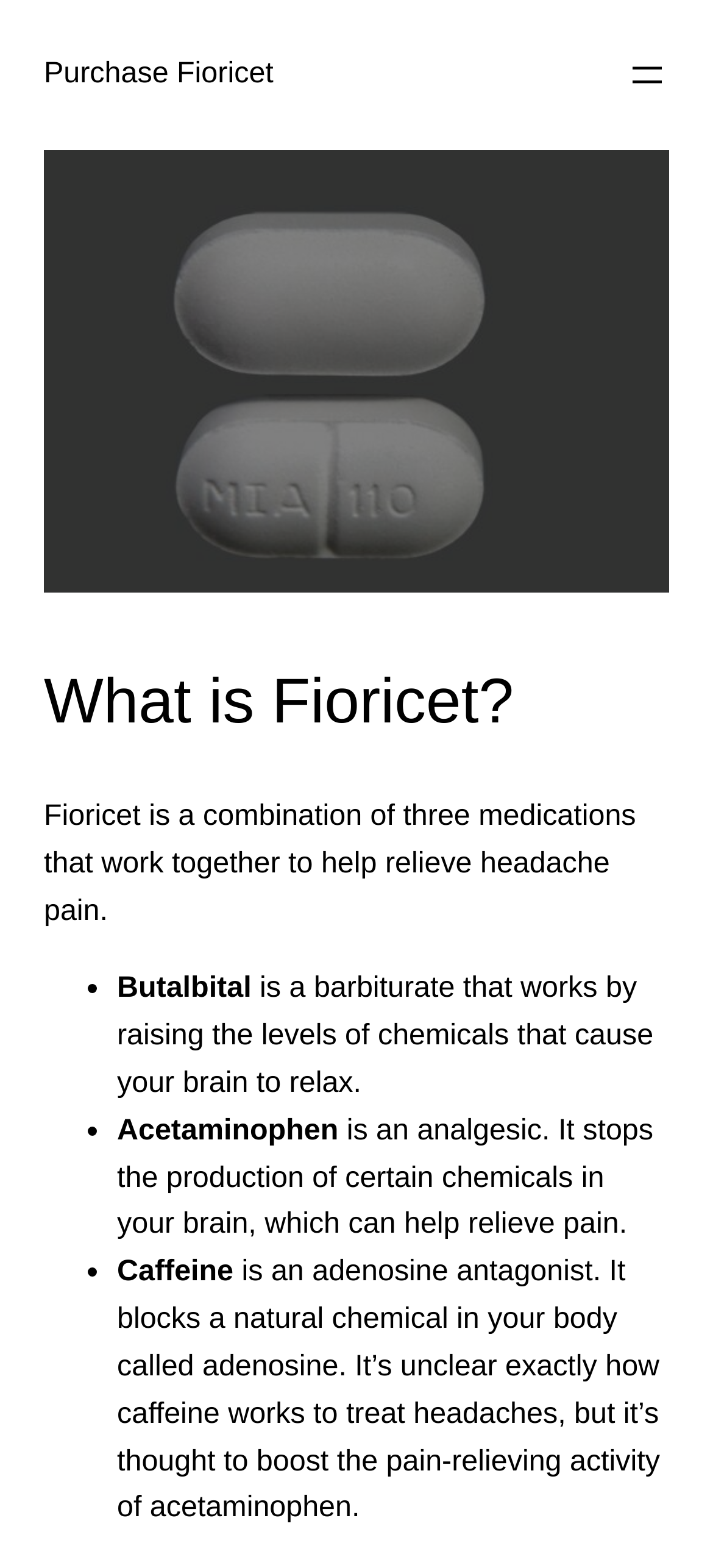Identify and provide the bounding box coordinates of the UI element described: "aria-label="Open menu"". The coordinates should be formatted as [left, top, right, bottom], with each number being a float between 0 and 1.

[0.877, 0.034, 0.938, 0.062]